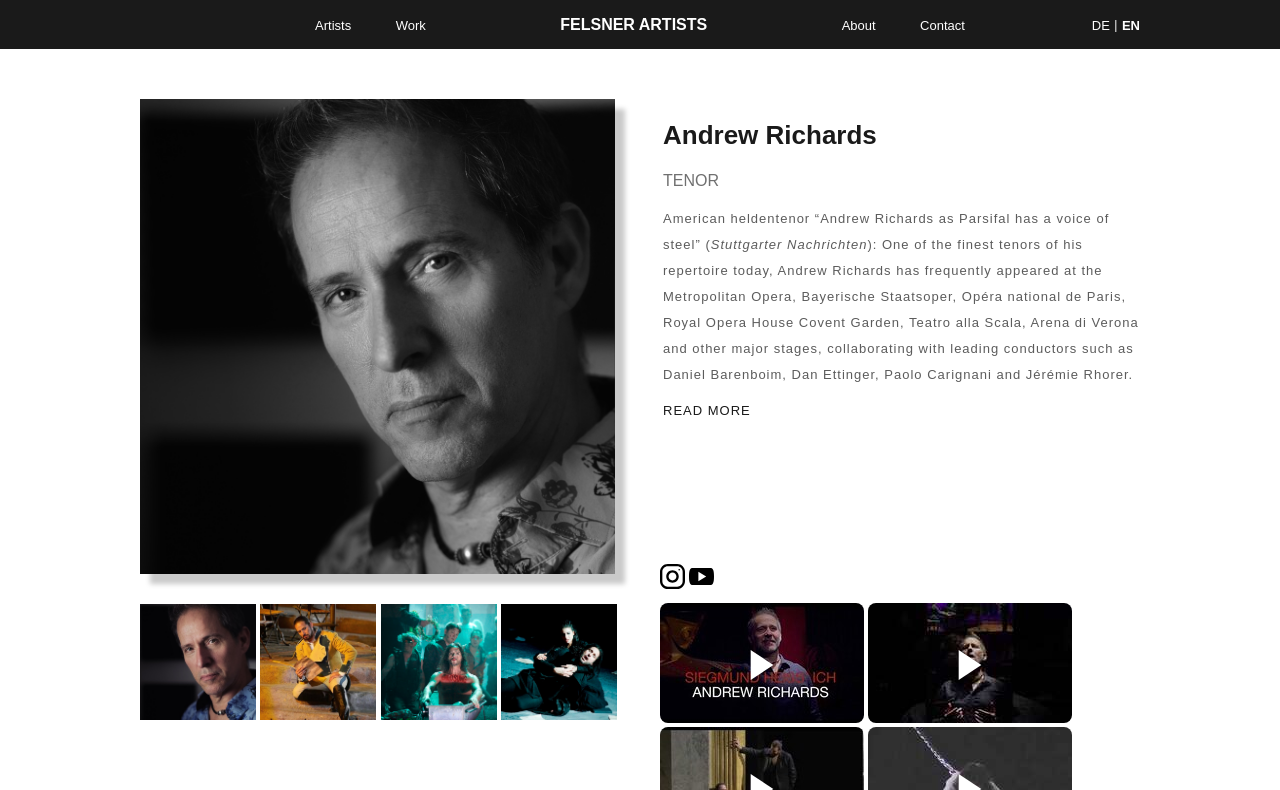Locate the bounding box coordinates of the element you need to click to accomplish the task described by this instruction: "Explore Andrew Richards' work".

[0.293, 0.022, 0.348, 0.042]